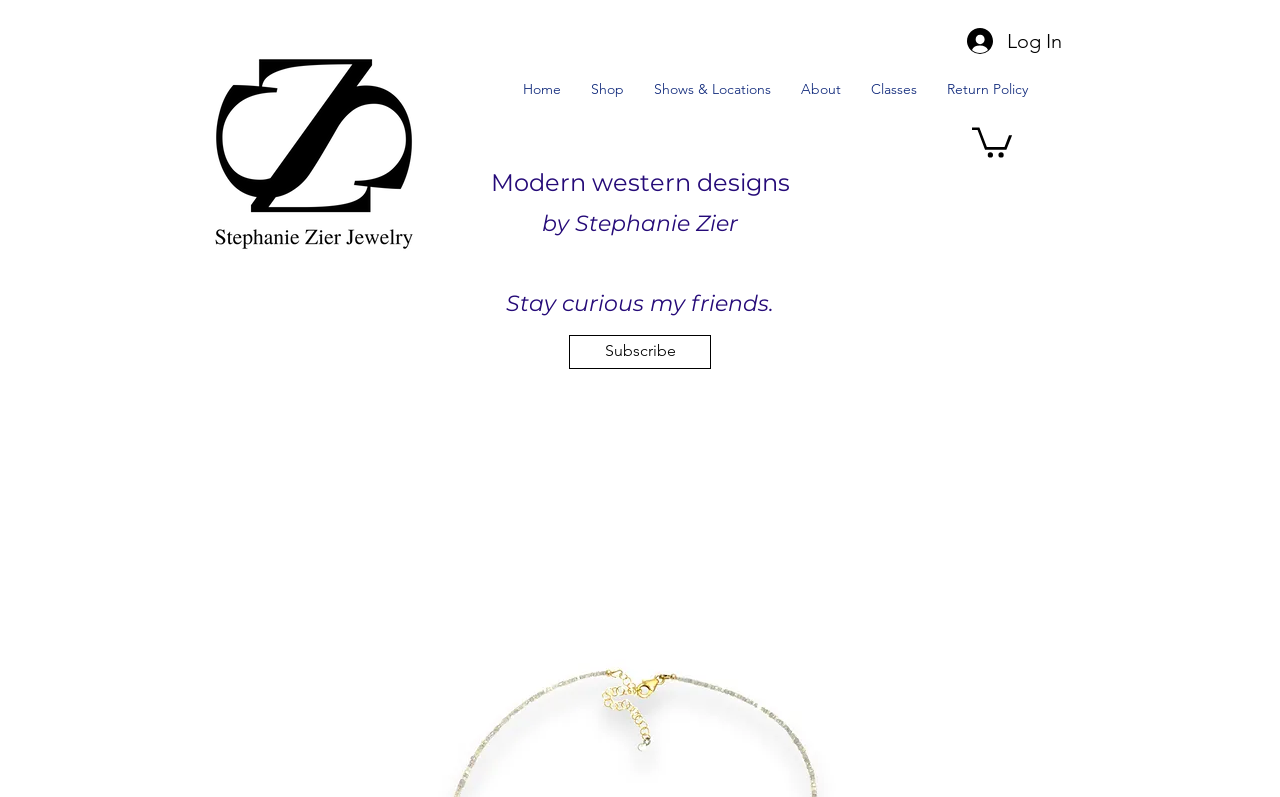What is the brand name of the jewelry?
Answer the question in as much detail as possible.

The brand name of the jewelry can be found in the top-left corner of the webpage, where the logo 'Zier Jewelry' is displayed.